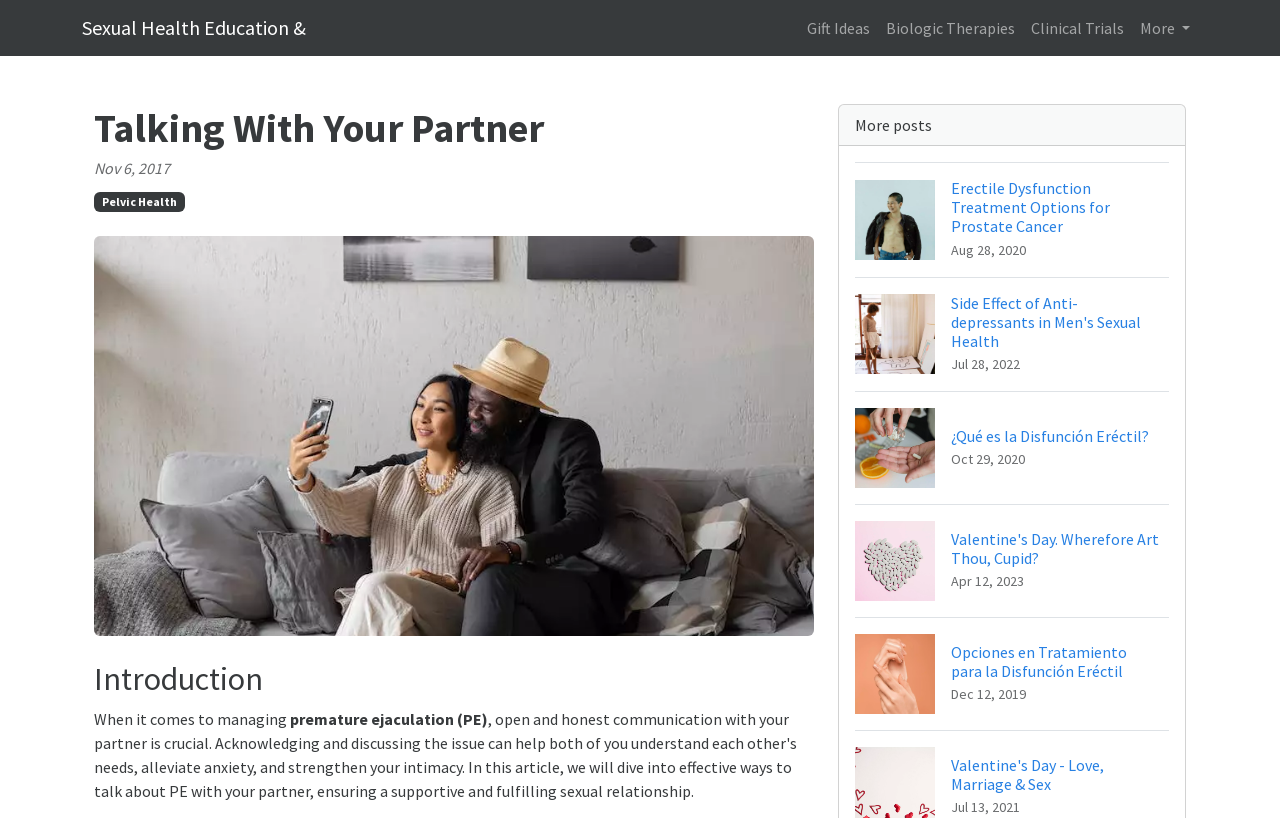Please identify the coordinates of the bounding box for the clickable region that will accomplish this instruction: "Click on the 'Biologic Therapies' link".

[0.686, 0.01, 0.799, 0.059]